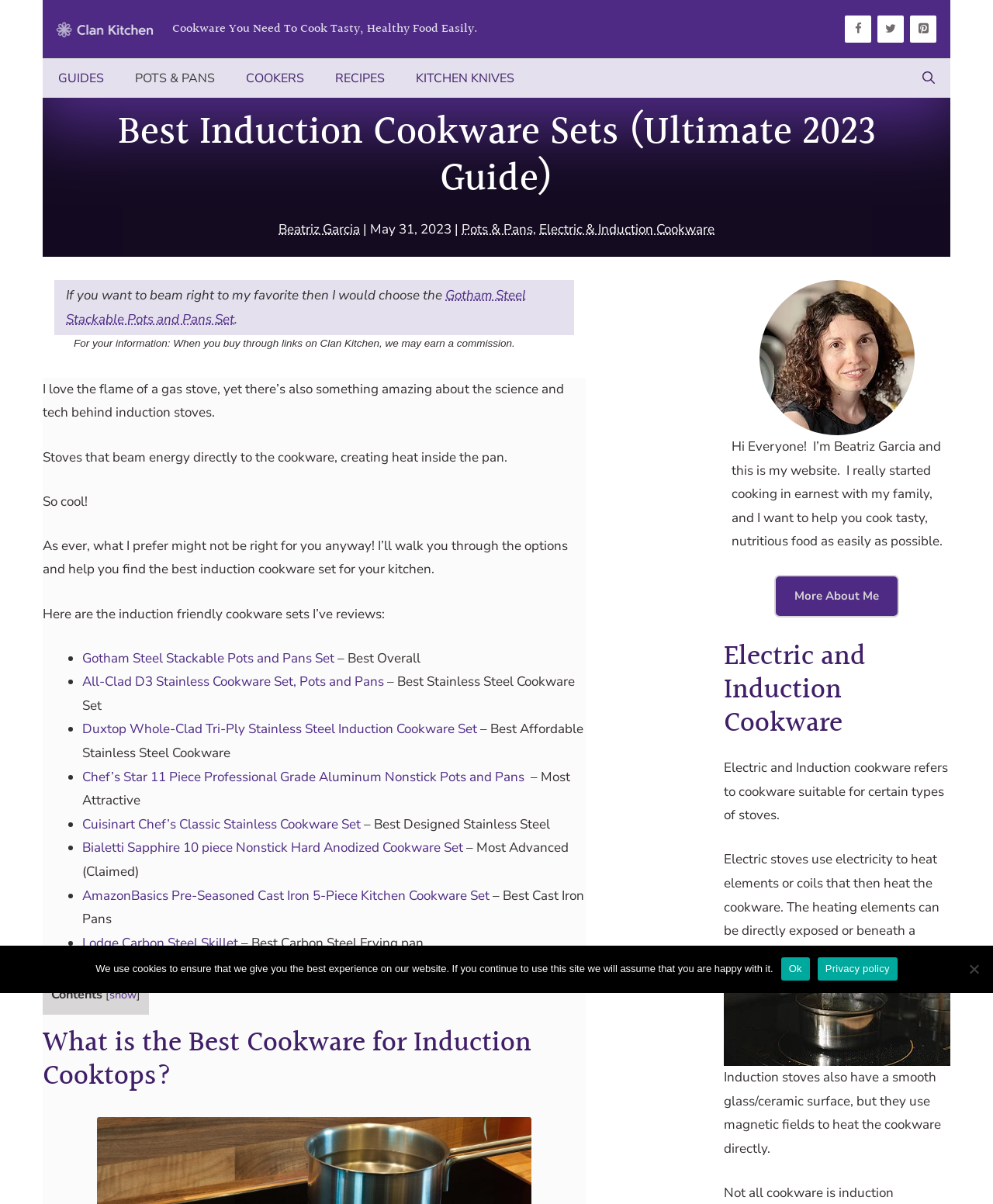Provide a thorough description of this webpage.

This webpage is a guide to finding the best induction cookware set for your stove. At the top, there is a banner with the site's name, "Clan Kitchen", and a navigation menu with links to guides, pots and pans, cookers, recipes, and kitchen knives. Below the navigation menu, there is a heading that reads "Best Induction Cookware Sets (Ultimate 2023 Guide)".

To the right of the heading, there is a section with a link to the author's profile, Beatriz Garcia, and a timestamp indicating when the article was published. Below this section, there is a brief introduction to the article, which explains that the author will help readers find the best induction cookware set for their kitchen.

The main content of the article is divided into sections, each describing a different induction cookware set. There are six sections in total, each with a link to a specific product and a brief description of its features. The sections are marked with bullet points, and each section has a heading that summarizes the key feature of the product.

To the right of the main content, there is a sidebar with a figure and a heading that reads "Electric and Induction Cookware". Below the heading, there is a brief explanation of what electric and induction cookware is, and how it works.

At the bottom of the page, there is a section with a heading that reads "What is the Best Cookware for Induction Cooktops?" and a brief introduction to the topic. Below this section, there is a table of contents with links to different sections of the article.

Finally, there is a cookie notice dialog at the bottom of the page, which informs users that the site uses cookies and provides links to the privacy policy and a button to accept the cookies.